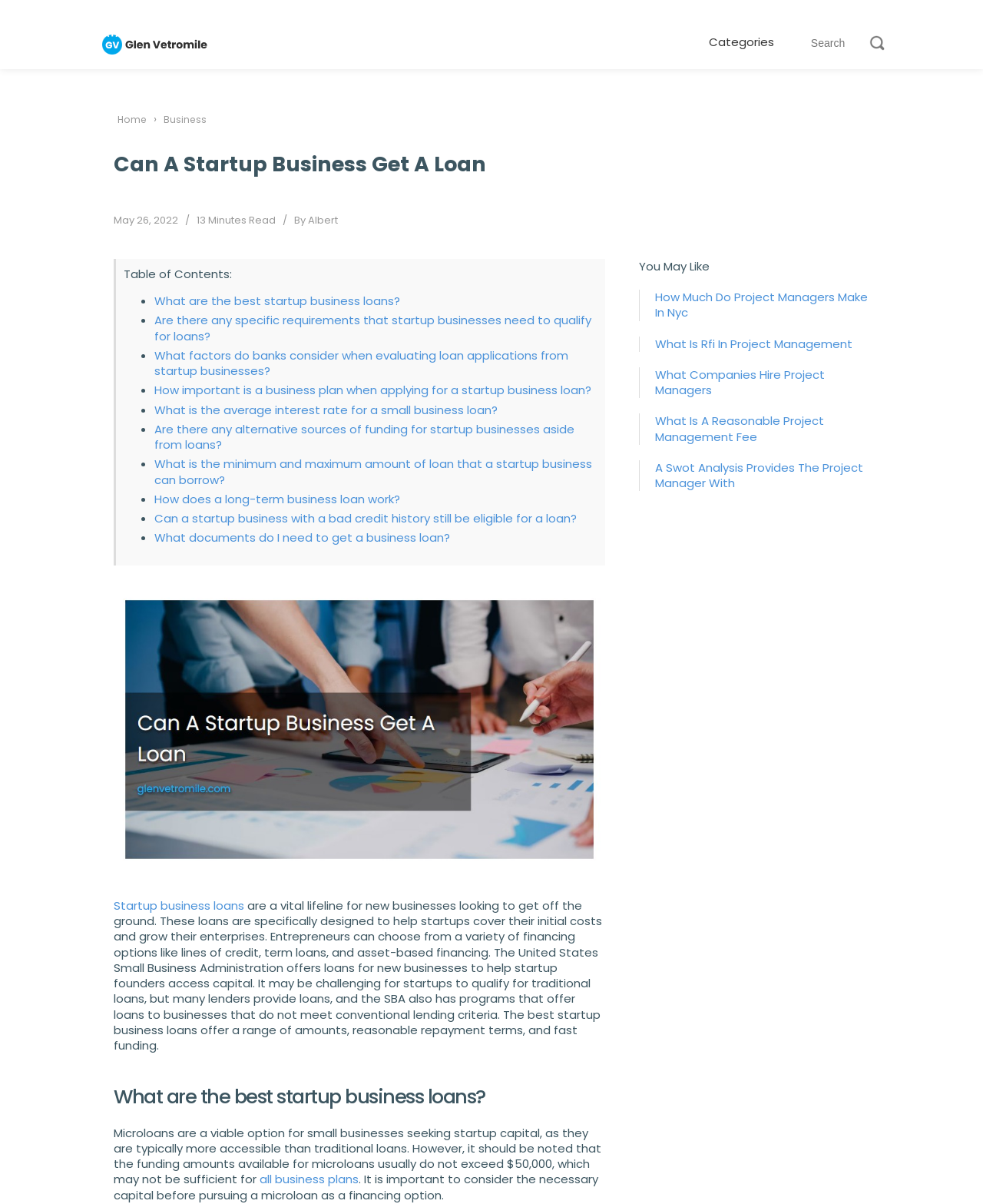Please determine the bounding box coordinates of the element to click on in order to accomplish the following task: "Learn more about 'How Much Do Project Managers Make In Nyc'". Ensure the coordinates are four float numbers ranging from 0 to 1, i.e., [left, top, right, bottom].

[0.666, 0.24, 0.883, 0.266]